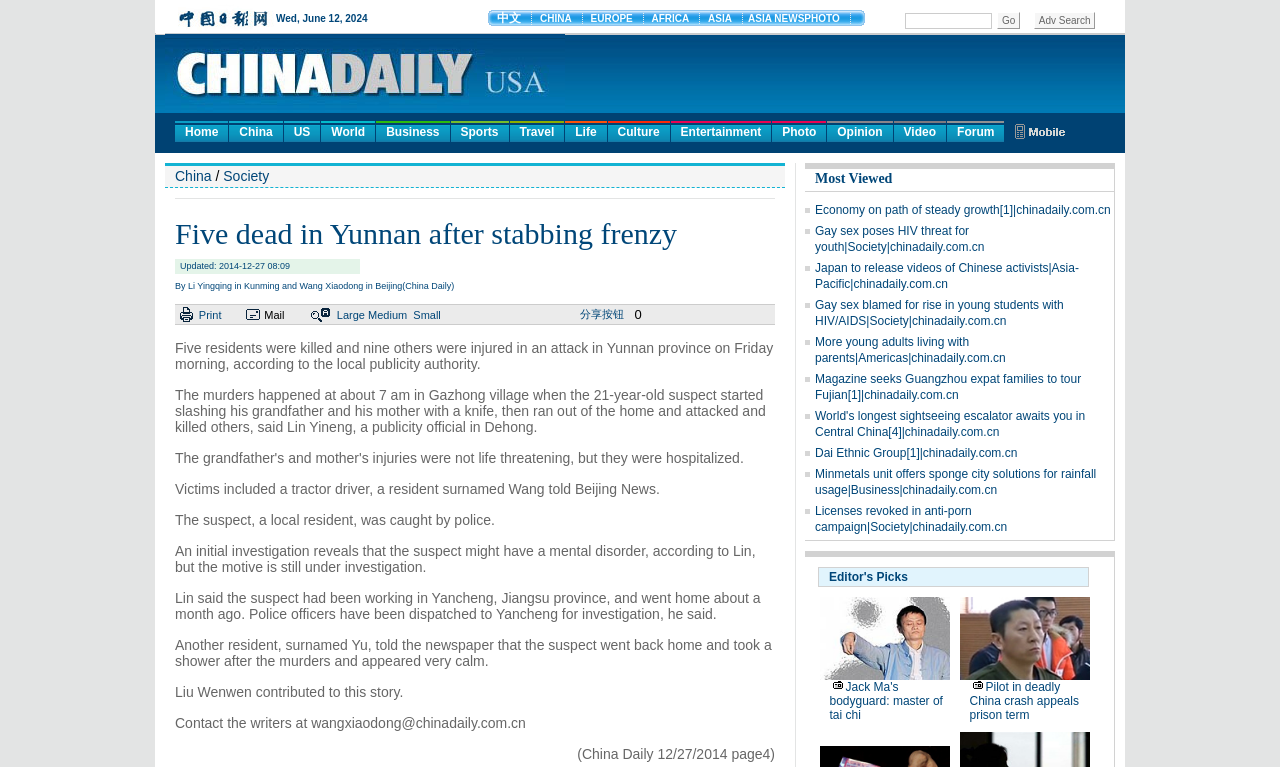Describe every aspect of the webpage in a detailed manner.

This webpage is an article from China Daily, a news website. At the top, there is a navigation menu with links to different sections such as Home, China, US, World, Business, Sports, Travel, Life, Culture, Entertainment, Photo, Opinion, Video, and Forum. Below the navigation menu, there is a heading that reads "Five dead in Yunnan after stabbing frenzy" followed by a subheading with the update time and author information.

The main content of the article is divided into several paragraphs, which describe a stabbing incident in Yunnan province that resulted in five deaths and nine injuries. The paragraphs provide details about the incident, including the time and location, the suspect's identity and possible motive, and the investigation process.

To the right of the main content, there is a sidebar with a heading "Most Viewed" followed by a list of links to other news articles, including "Economy on path of steady growth", "Gay sex poses HIV threat for youth", "Japan to release videos of Chinese activists", "Gay sex blamed for rise in young students with HIV/AIDS", and "More young adults living with parents".

At the bottom of the page, there is a section with links to share the article on social media, print, or mail it, and adjust the font size. There is also a copyright notice and a link to contact the writers.